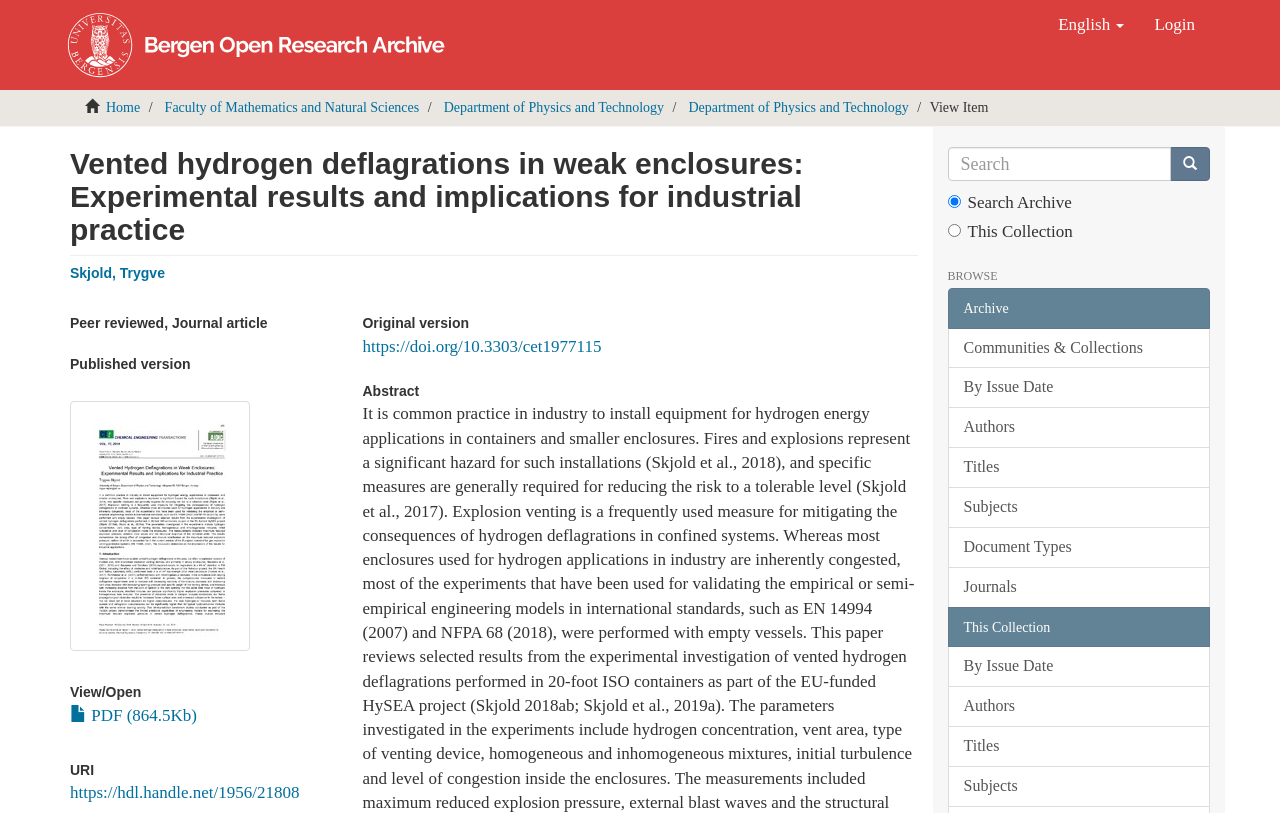Please identify the bounding box coordinates of the element I need to click to follow this instruction: "Browse communities and collections".

[0.74, 0.403, 0.945, 0.453]